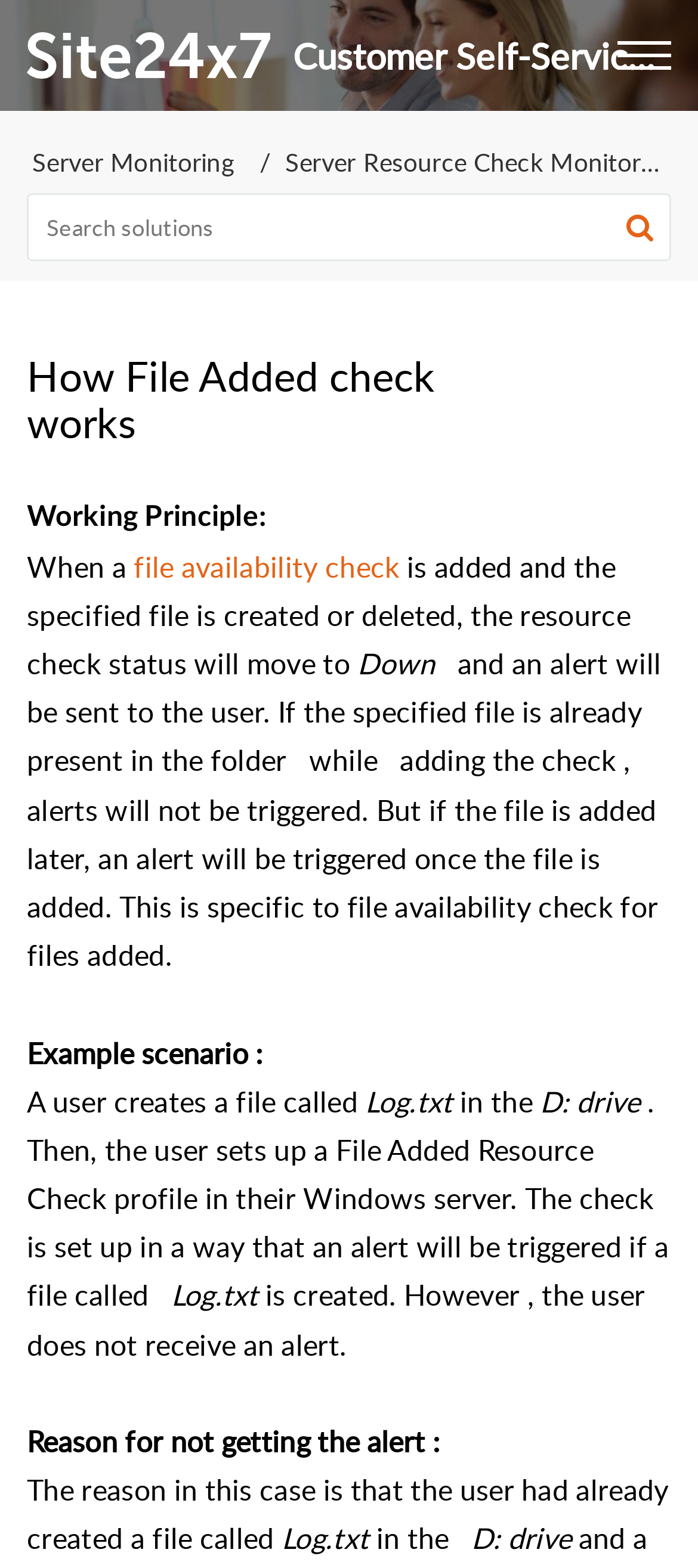What is the purpose of file availability check?
From the screenshot, supply a one-word or short-phrase answer.

To monitor file creation or deletion